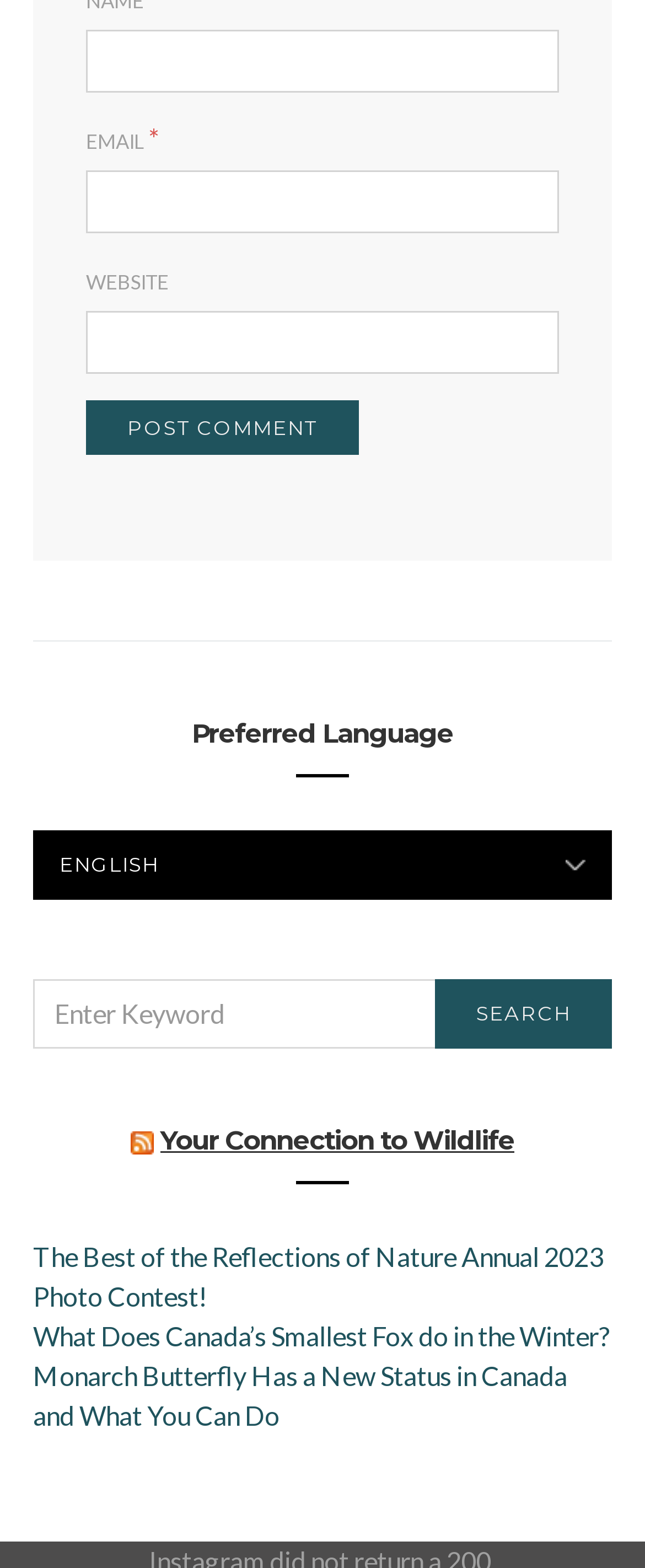Please identify the bounding box coordinates of the element I should click to complete this instruction: 'browse October 2022'. The coordinates should be given as four float numbers between 0 and 1, like this: [left, top, right, bottom].

None